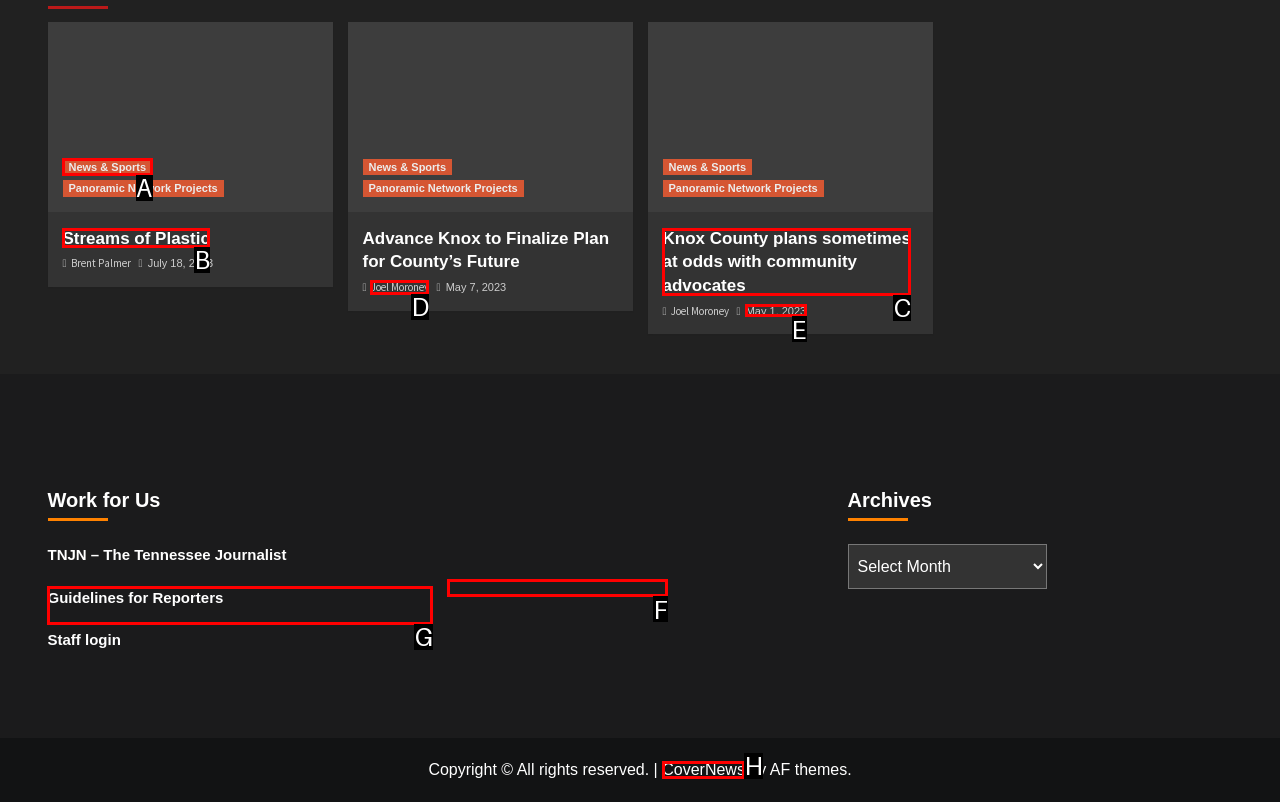Which HTML element among the options matches this description: alt="90.3 - The Rock"? Answer with the letter representing your choice.

F